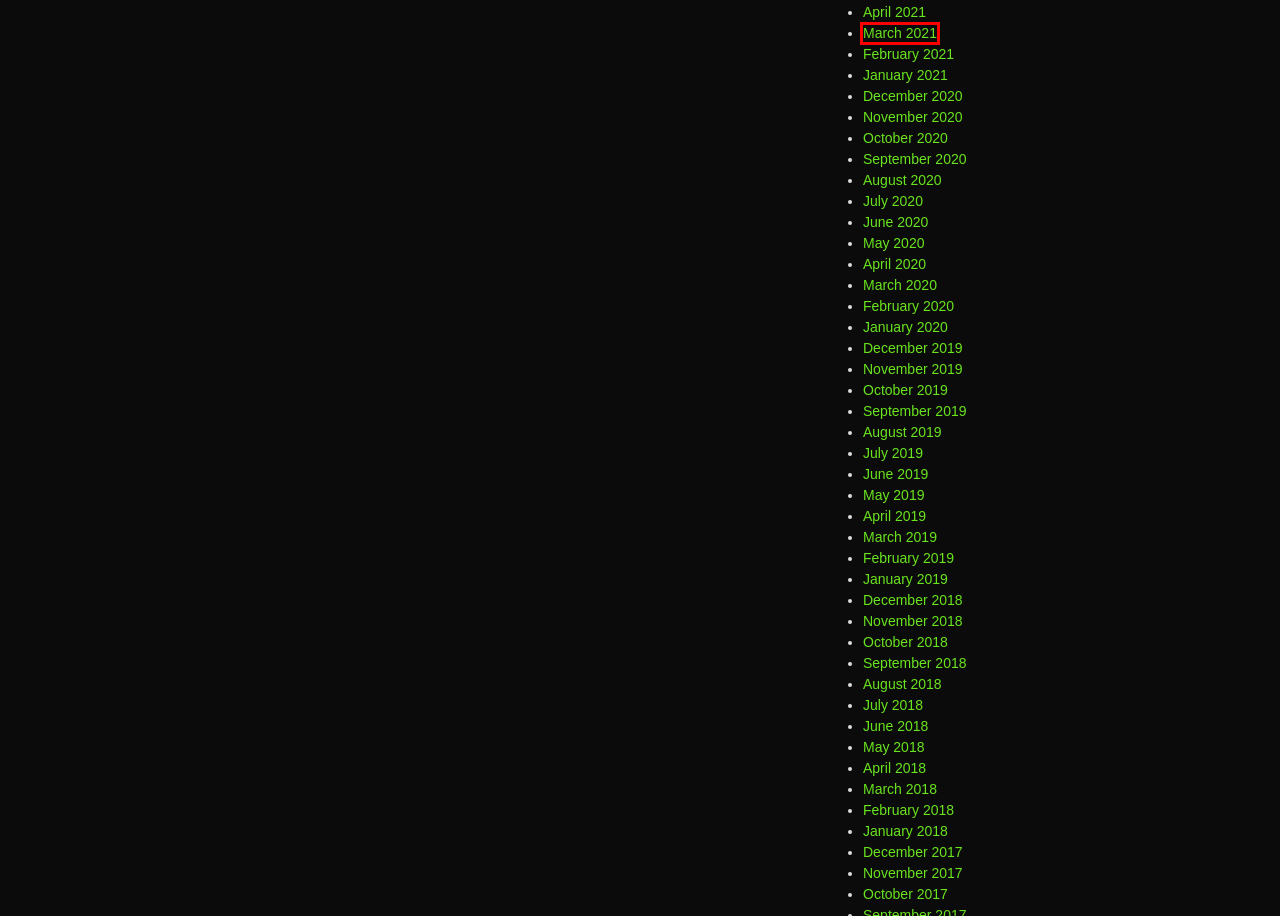You are presented with a screenshot of a webpage containing a red bounding box around an element. Determine which webpage description best describes the new webpage after clicking on the highlighted element. Here are the candidates:
A. 2017  November : North Korea Refugees
B. 2021  March : North Korea Refugees
C. 2017  December : North Korea Refugees
D. 2019  April : North Korea Refugees
E. 2019  September : North Korea Refugees
F. 2018  February : North Korea Refugees
G. 2020  December : North Korea Refugees
H. 2020  February : North Korea Refugees

B